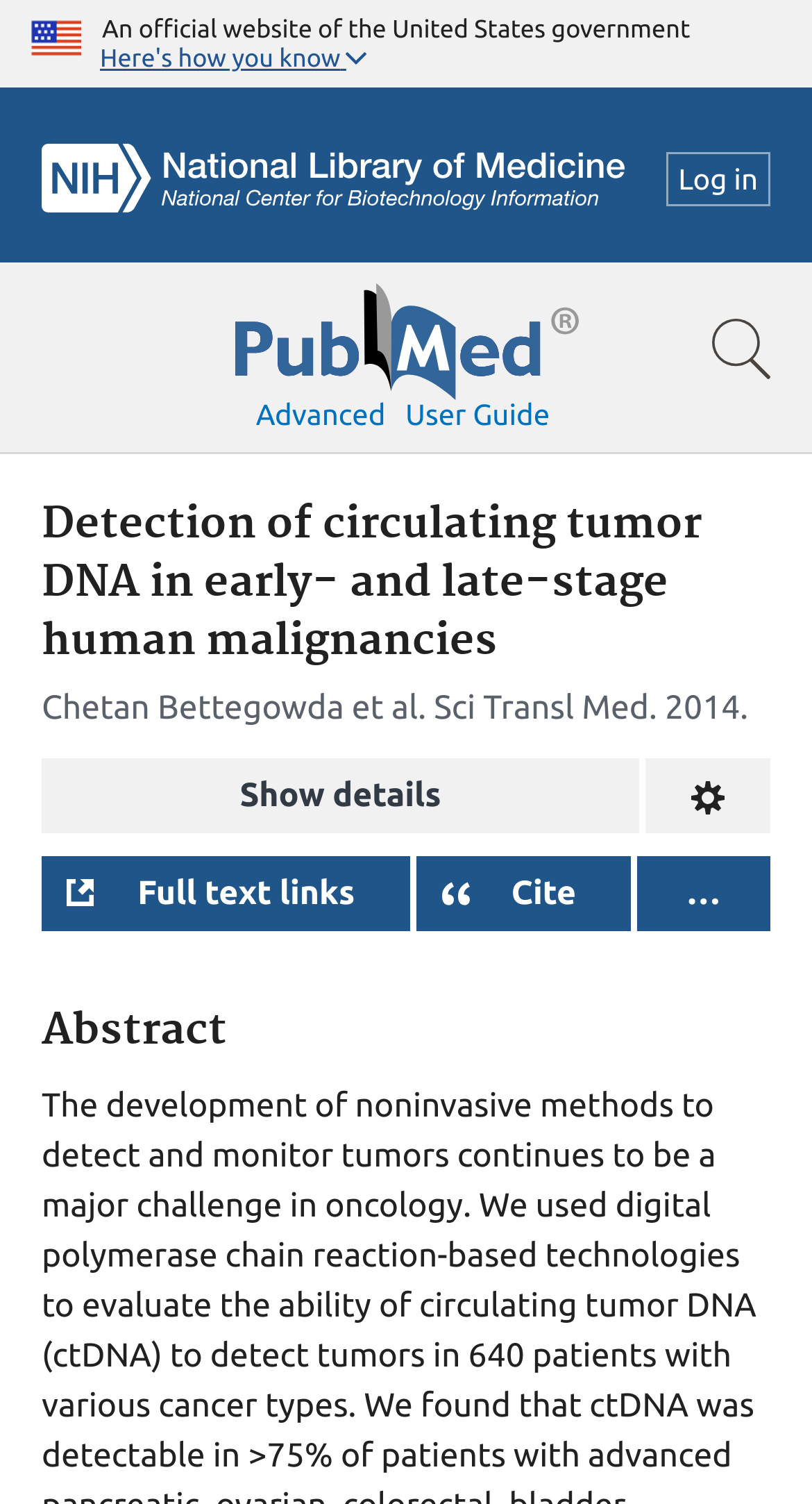Using the information in the image, give a detailed answer to the following question: What is the name of the logo on the top-right corner?

I inferred this answer by looking at the top-right corner of the webpage, where I saw a link with the text 'NCBI Logo'.